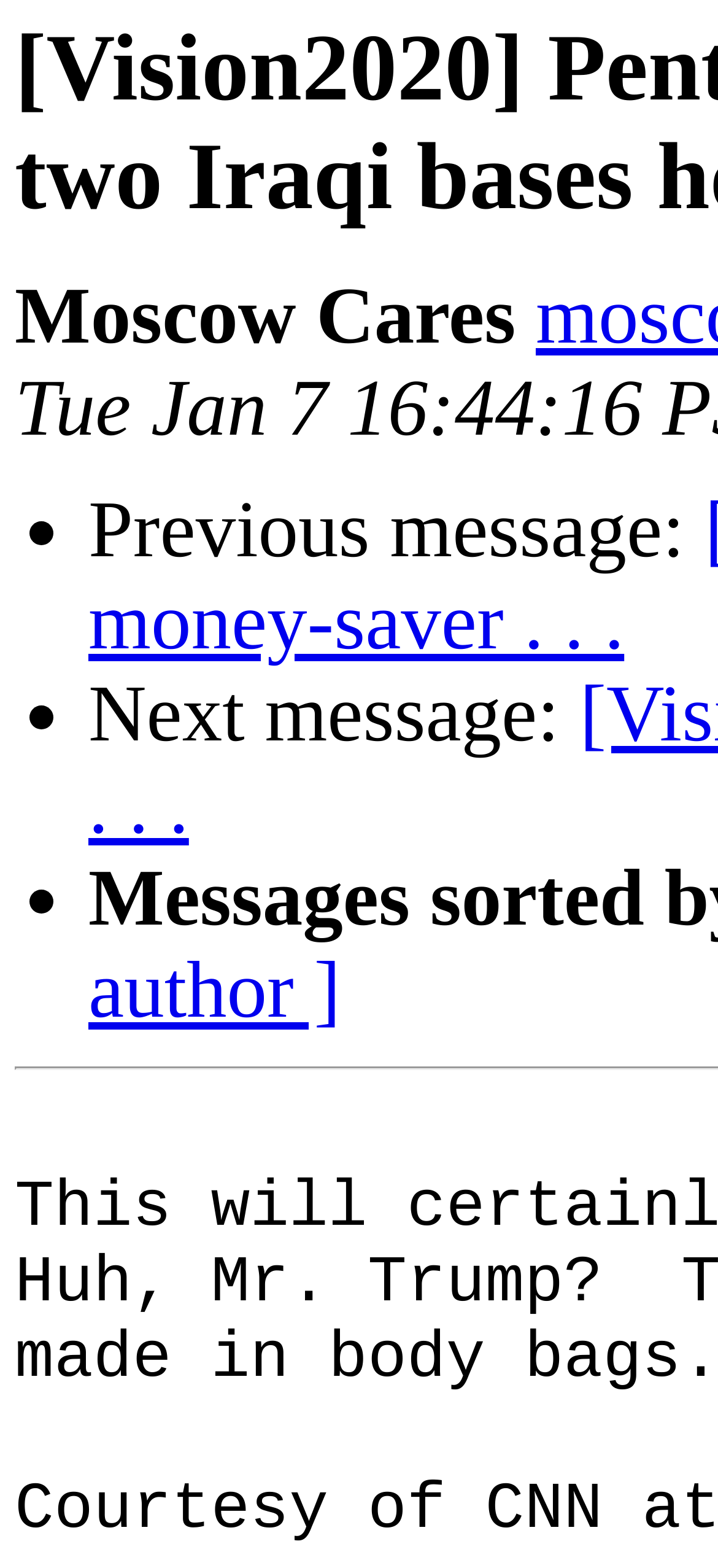Determine the main heading of the webpage and generate its text.

[Vision2020] Pentagon says Iran attacked two Iraqi bases housing US forces